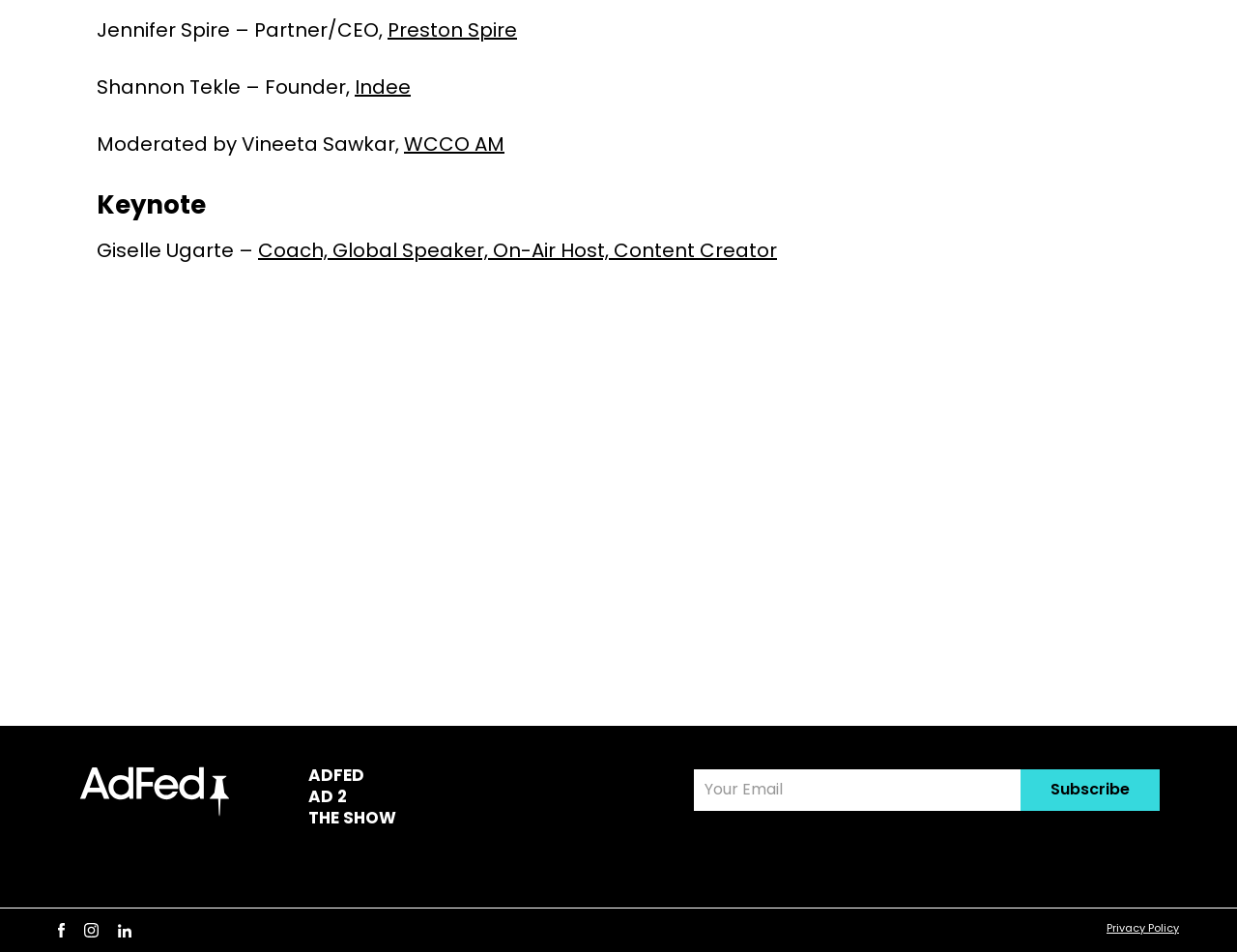Please provide the bounding box coordinates for the element that needs to be clicked to perform the following instruction: "Click the link to Preston Spire's page". The coordinates should be given as four float numbers between 0 and 1, i.e., [left, top, right, bottom].

[0.313, 0.018, 0.418, 0.046]